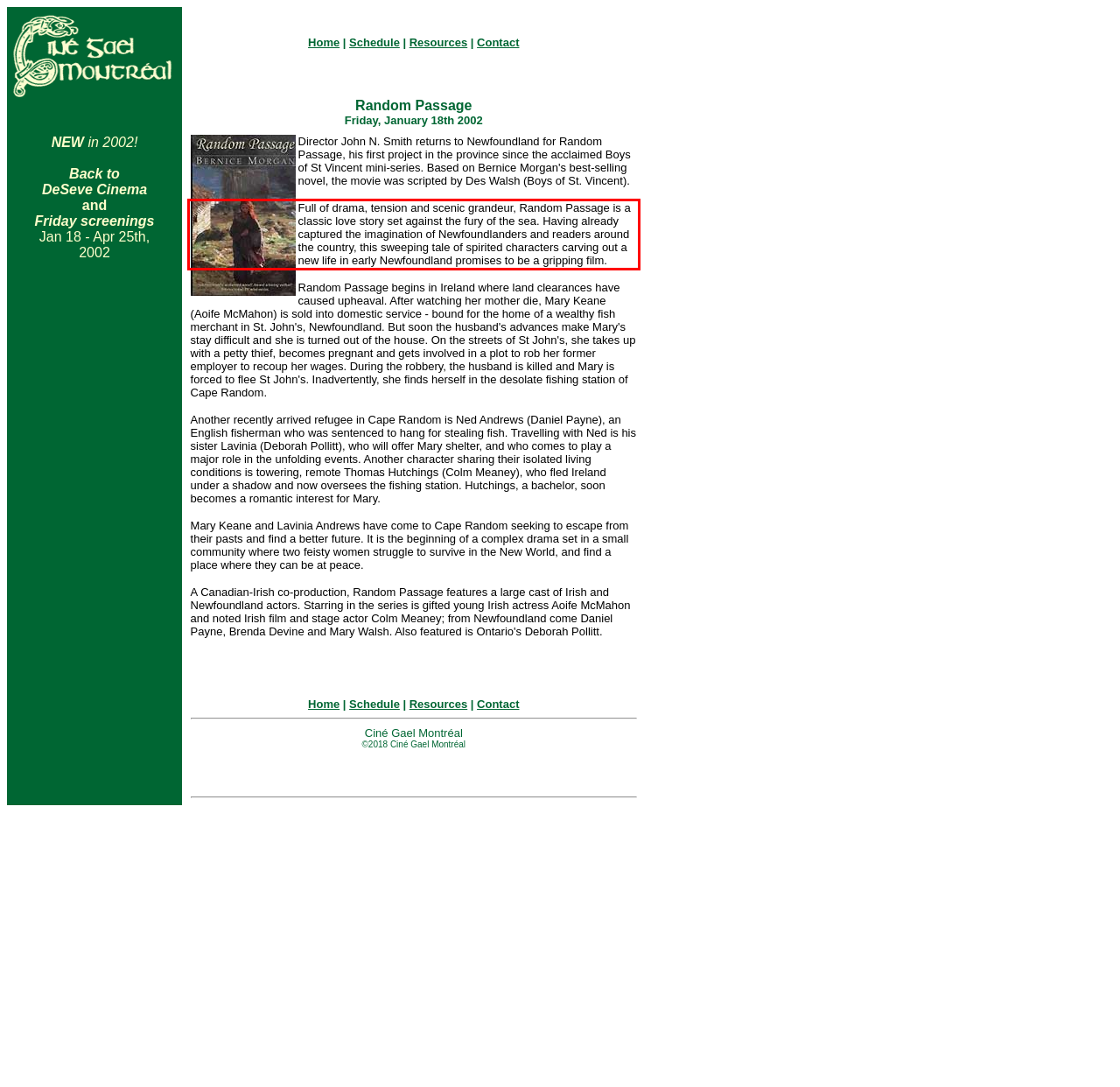Within the screenshot of the webpage, there is a red rectangle. Please recognize and generate the text content inside this red bounding box.

Full of drama, tension and scenic grandeur, Random Passage is a classic love story set against the fury of the sea. Having already captured the imagination of Newfoundlanders and readers around the country, this sweeping tale of spirited characters carving out a new life in early Newfoundland promises to be a gripping film.